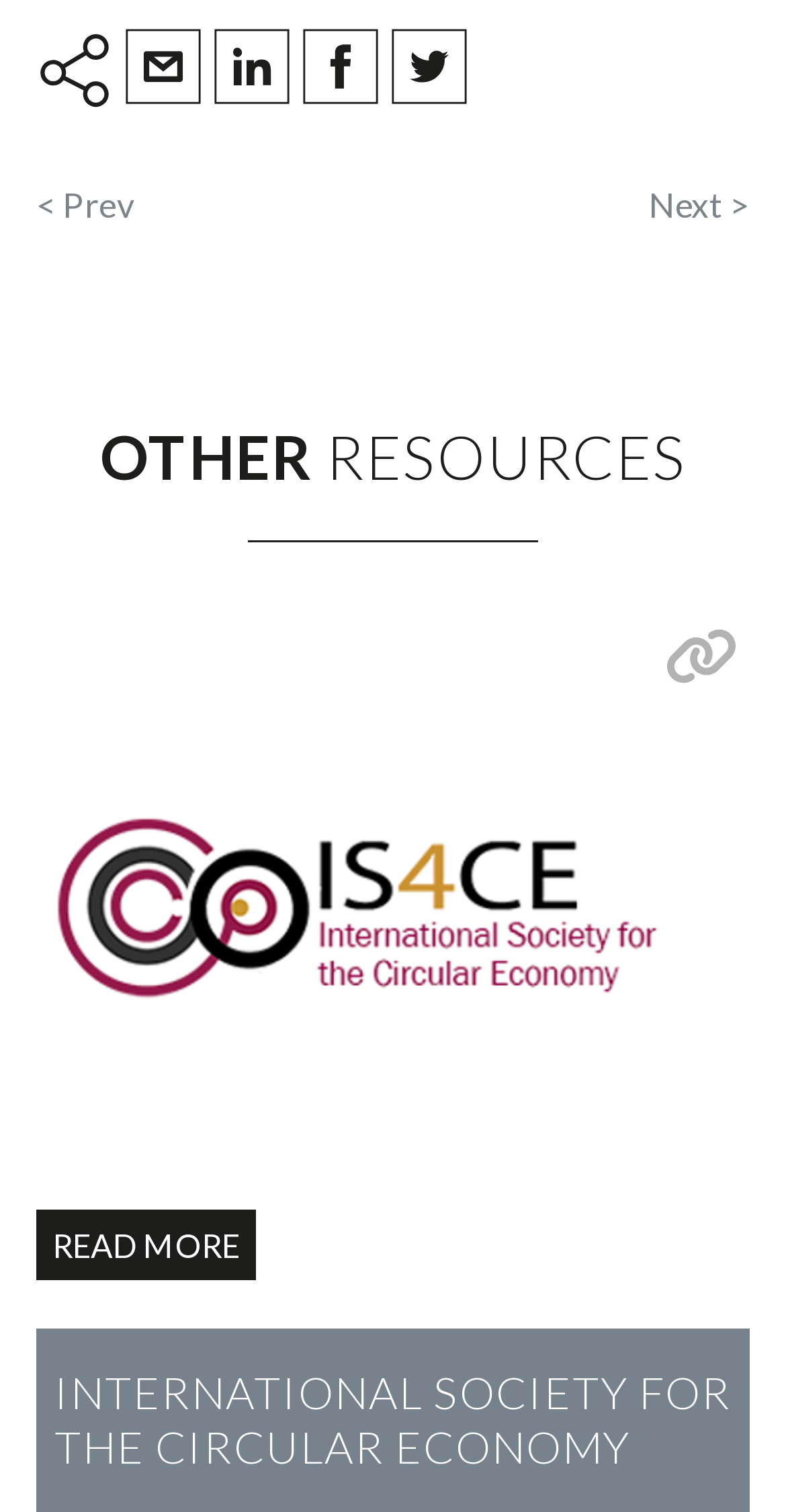Pinpoint the bounding box coordinates of the clickable area needed to execute the instruction: "Visit the International Society for the Circular Economy". The coordinates should be specified as four float numbers between 0 and 1, i.e., [left, top, right, bottom].

[0.046, 0.879, 0.954, 0.999]